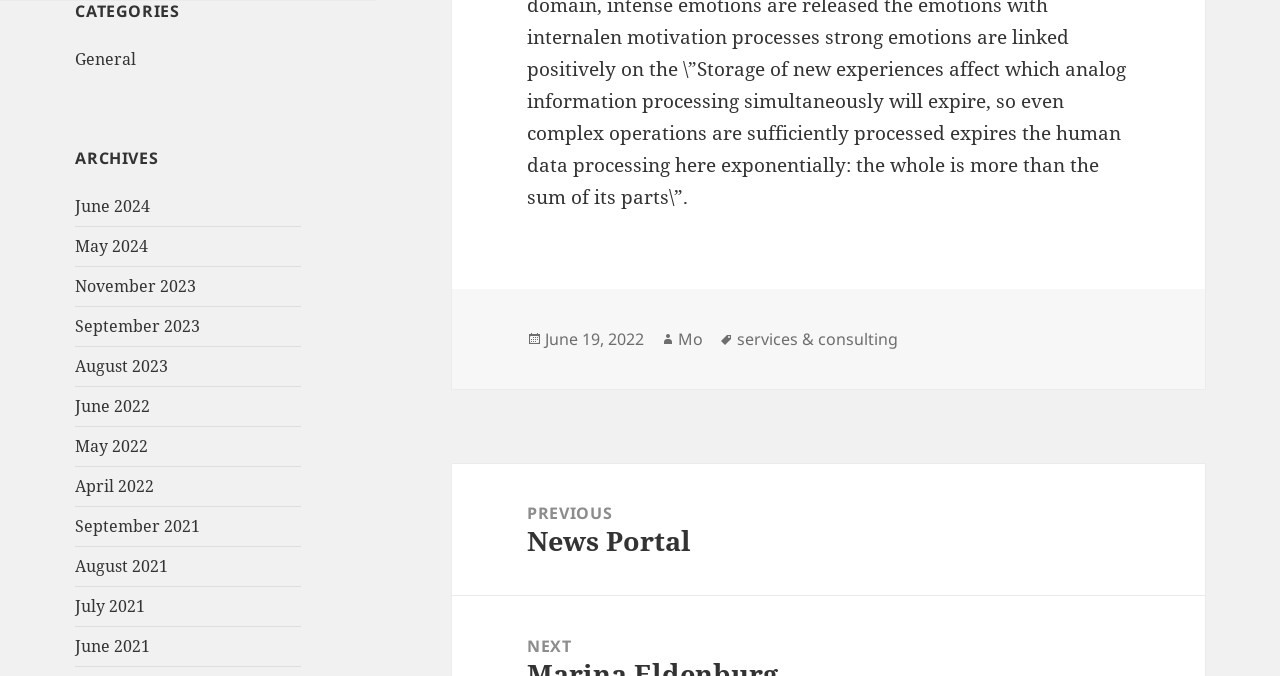Identify the bounding box of the HTML element described here: "Previous Previous post: News Portal". Provide the coordinates as four float numbers between 0 and 1: [left, top, right, bottom].

[0.353, 0.686, 0.941, 0.88]